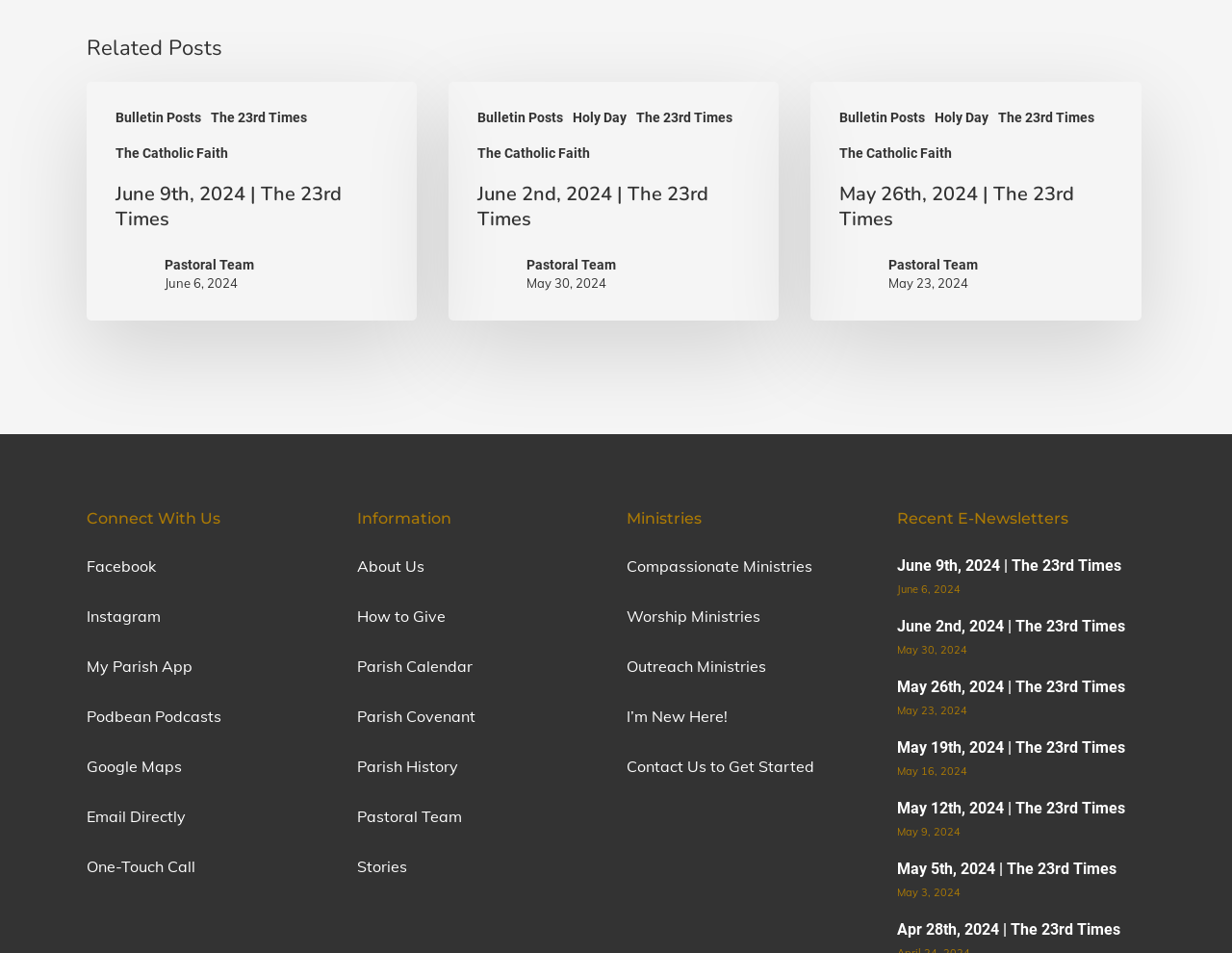Please identify the bounding box coordinates of the element that needs to be clicked to perform the following instruction: "Read about 'The Catholic Faith'".

[0.094, 0.152, 0.185, 0.171]